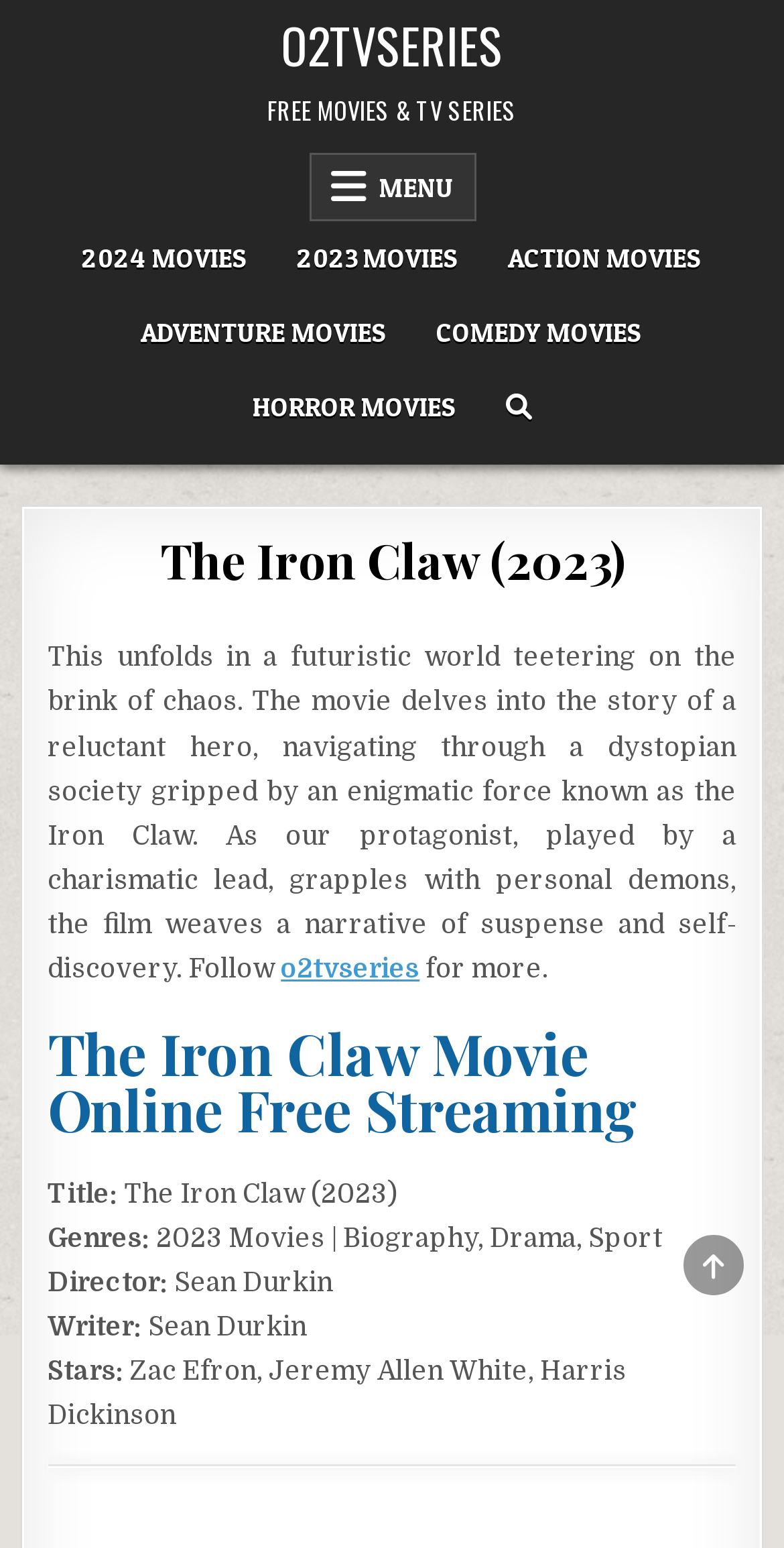Please study the image and answer the question comprehensively:
What is the purpose of the 'SCROLL TO TOP' button?

The 'SCROLL TO TOP' button is located at the bottom of the page, and its purpose is to allow users to quickly scroll back to the top of the page, likely to access the navigation menu or other elements at the top of the page.